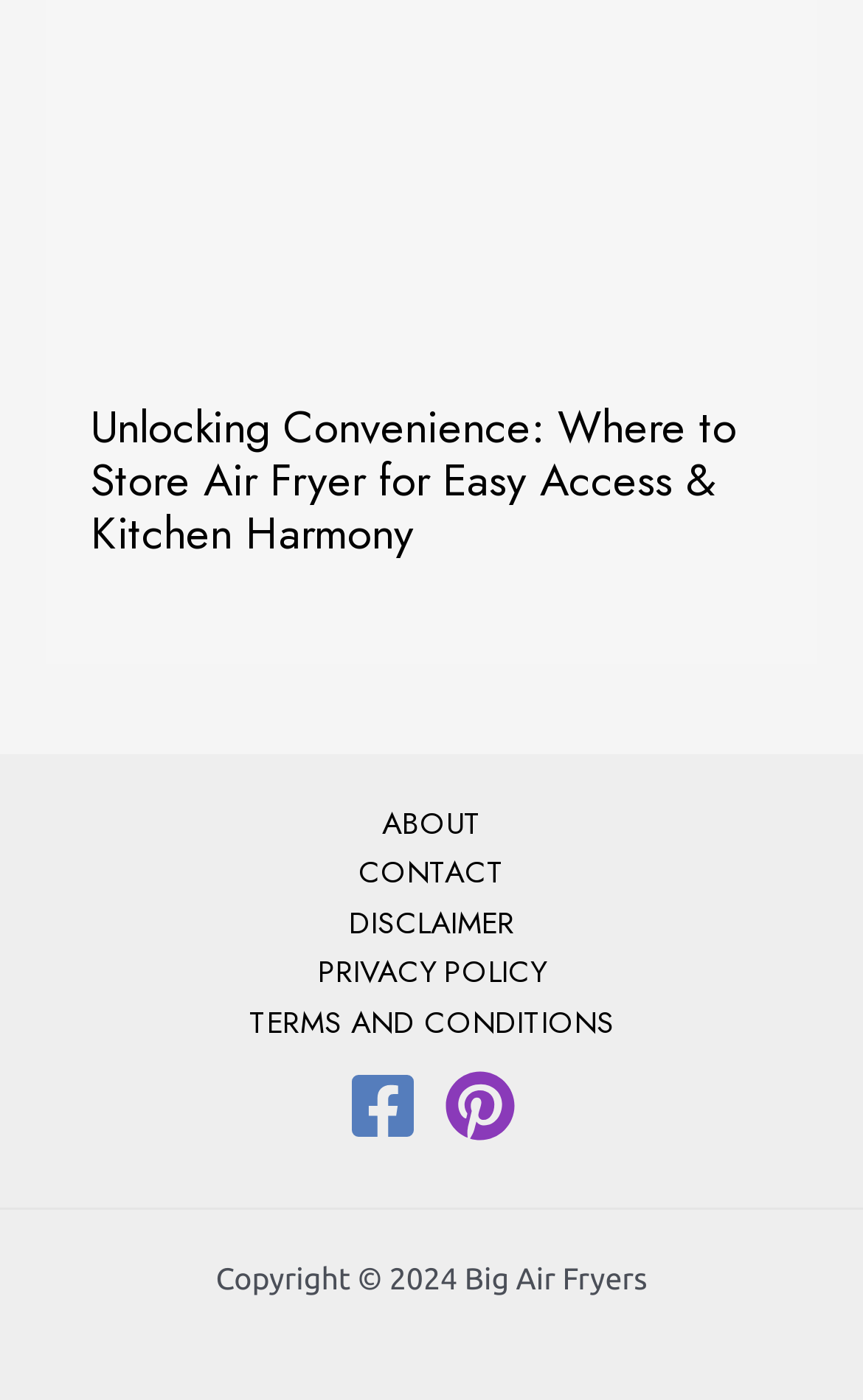What is the website's copyright year?
Based on the visual details in the image, please answer the question thoroughly.

I found the copyright information at the bottom of the webpage, which states 'Copyright © 2024 Big Air Fryers'. The year mentioned is 2024.